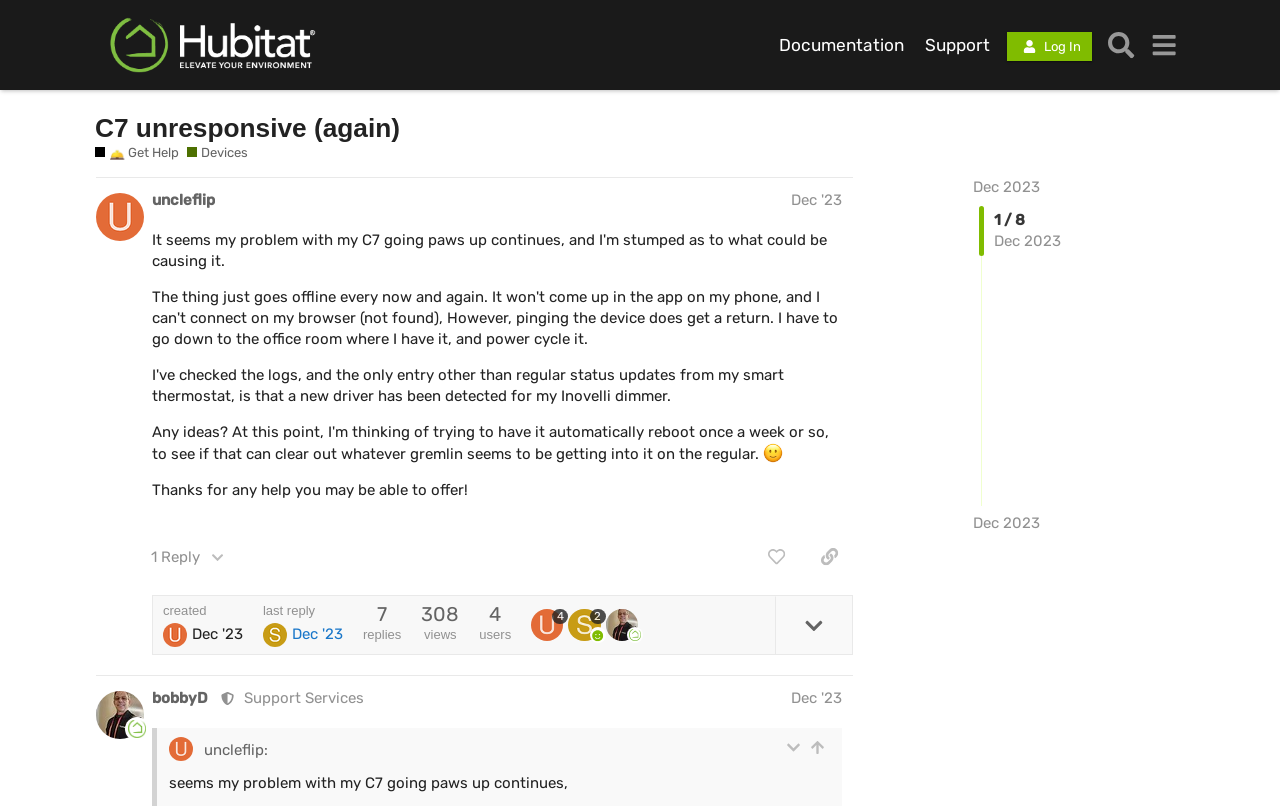Locate the bounding box coordinates of the region to be clicked to comply with the following instruction: "Read the post by 'uncleflip'". The coordinates must be four float numbers between 0 and 1, in the form [left, top, right, bottom].

[0.11, 0.235, 0.666, 0.266]